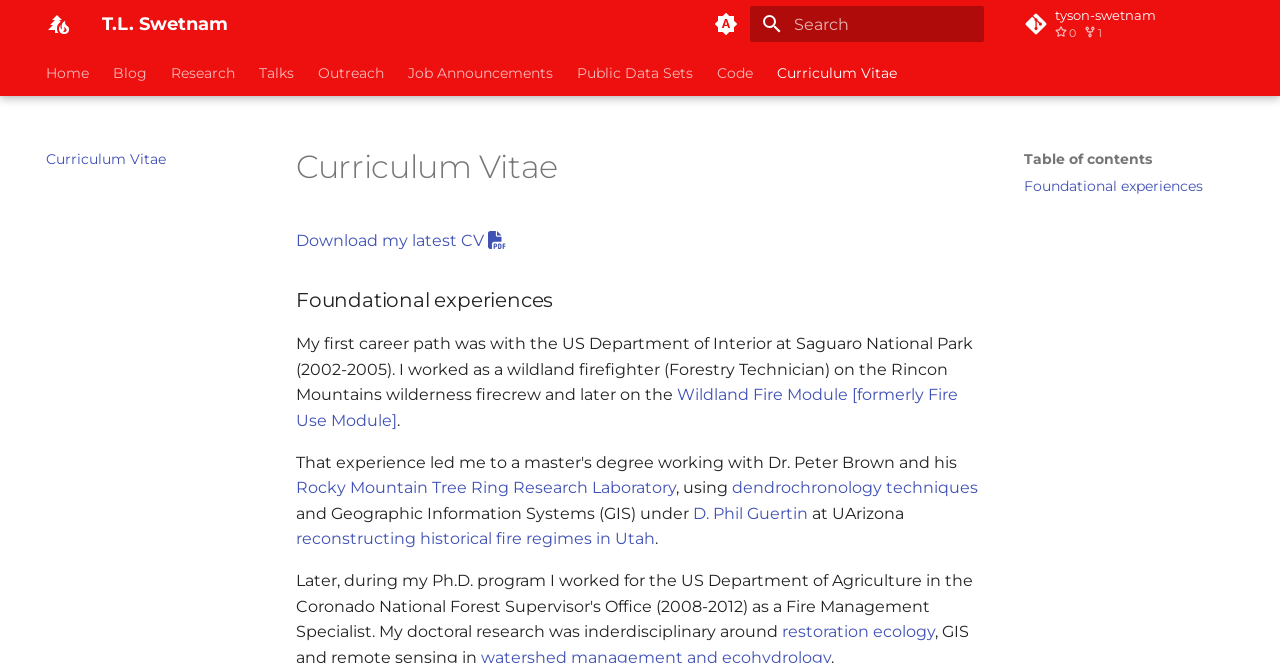Determine the bounding box coordinates for the area that should be clicked to carry out the following instruction: "Go to Home".

[0.036, 0.097, 0.07, 0.124]